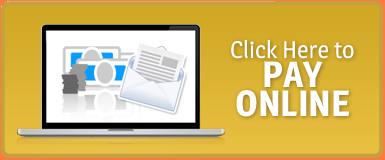Analyze the image and deliver a detailed answer to the question: What is displayed on the laptop screen?

The laptop screen displays various financial elements such as currency symbols and a document, which symbolize online transactions, as mentioned in the caption.